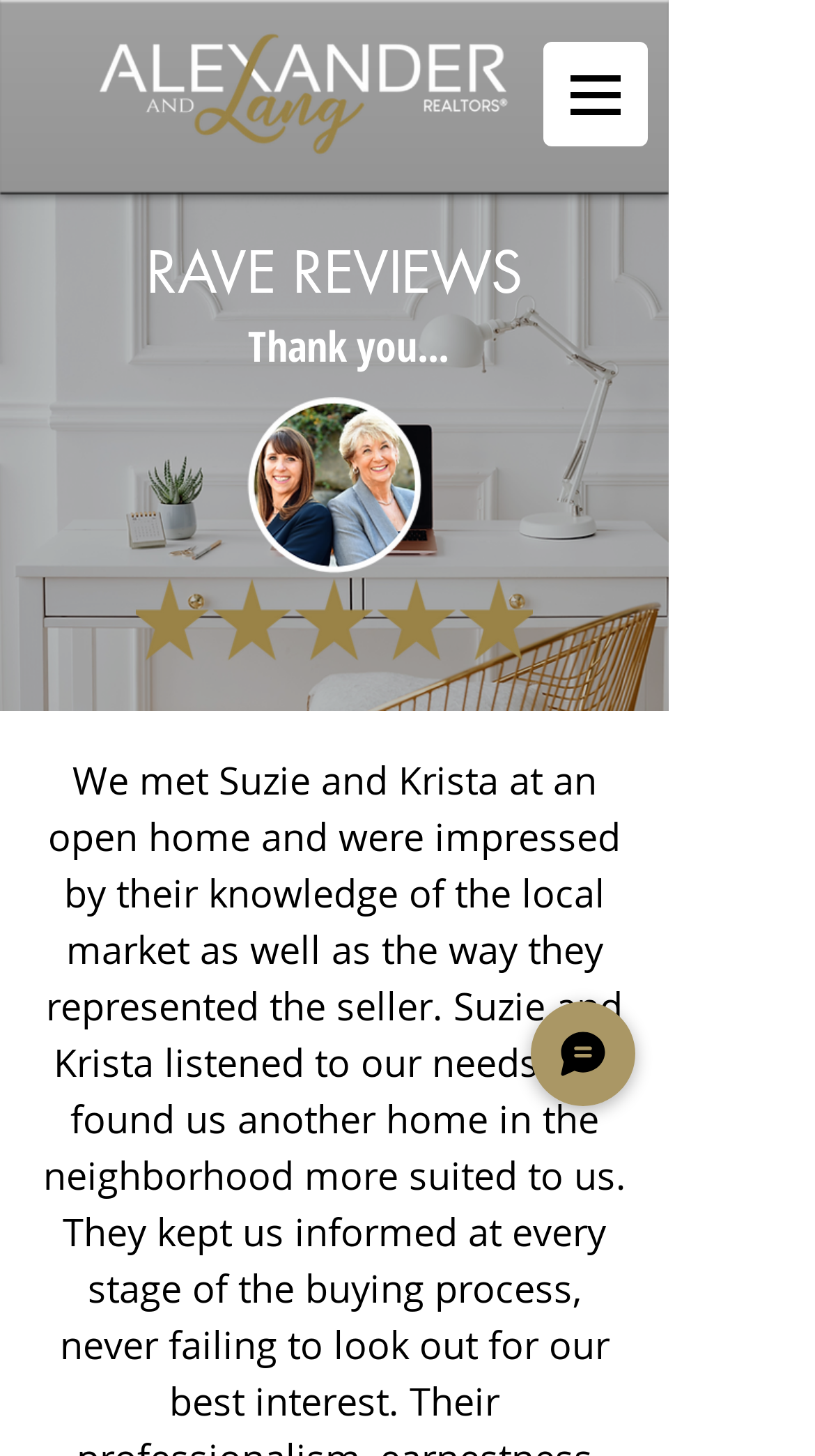Provide a one-word or one-phrase answer to the question:
What is the background image of the page?

WHITE DESK